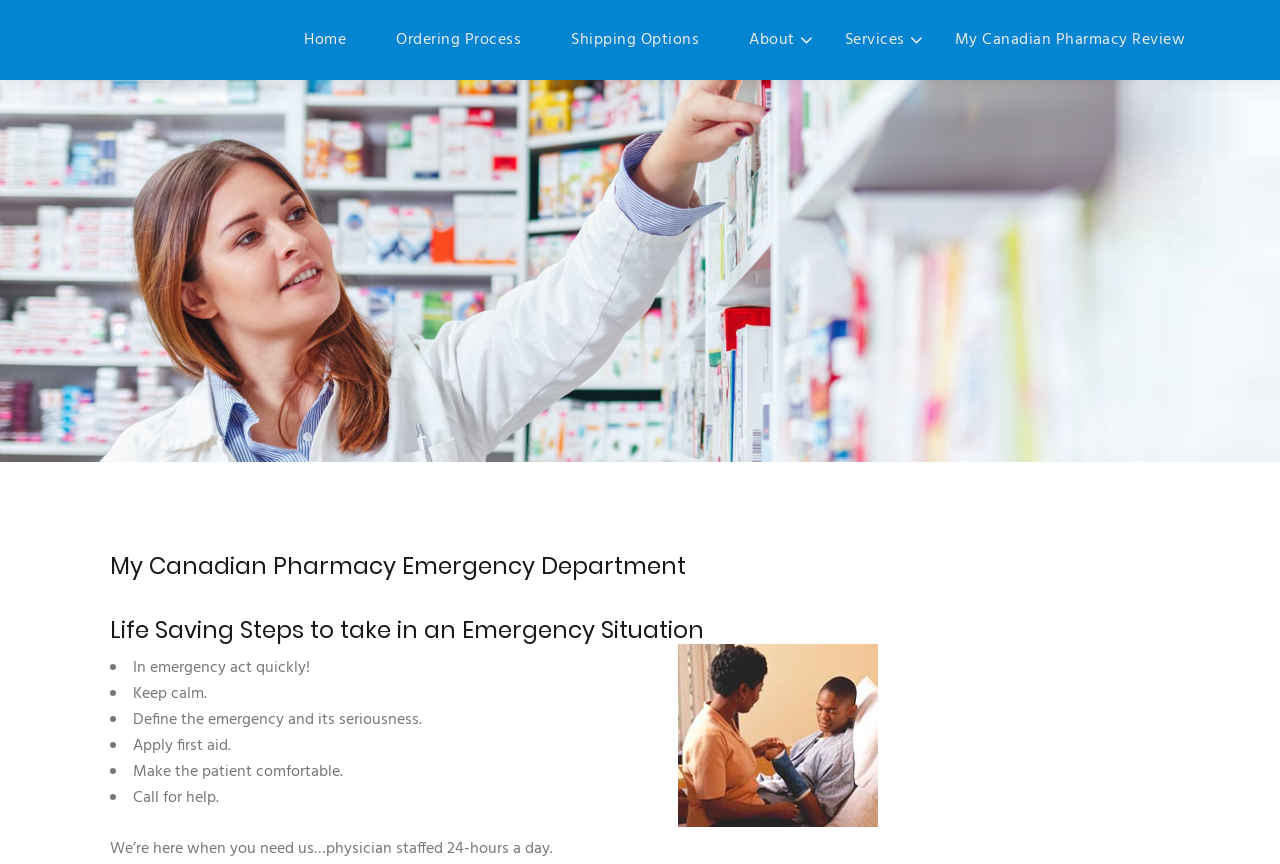Using the description "My Canadian Pharmacy Review", predict the bounding box of the relevant HTML element.

[0.726, 0.0, 0.945, 0.093]